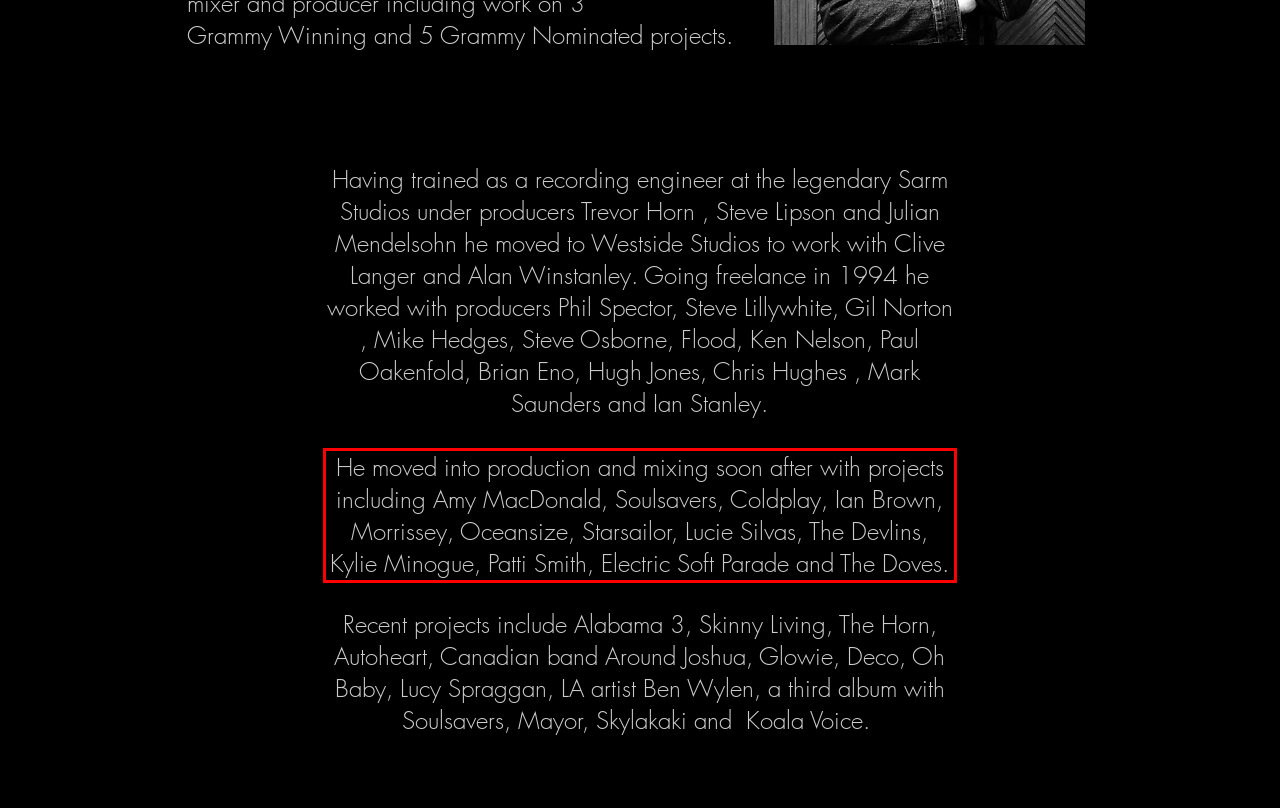With the given screenshot of a webpage, locate the red rectangle bounding box and extract the text content using OCR.

He moved into production and mixing soon after with projects including Amy MacDonald, Soulsavers, Coldplay, Ian Brown, Morrissey, Oceansize, Starsailor, Lucie Silvas, The Devlins, Kylie Minogue, Patti Smith, Electric Soft Parade and The Doves.